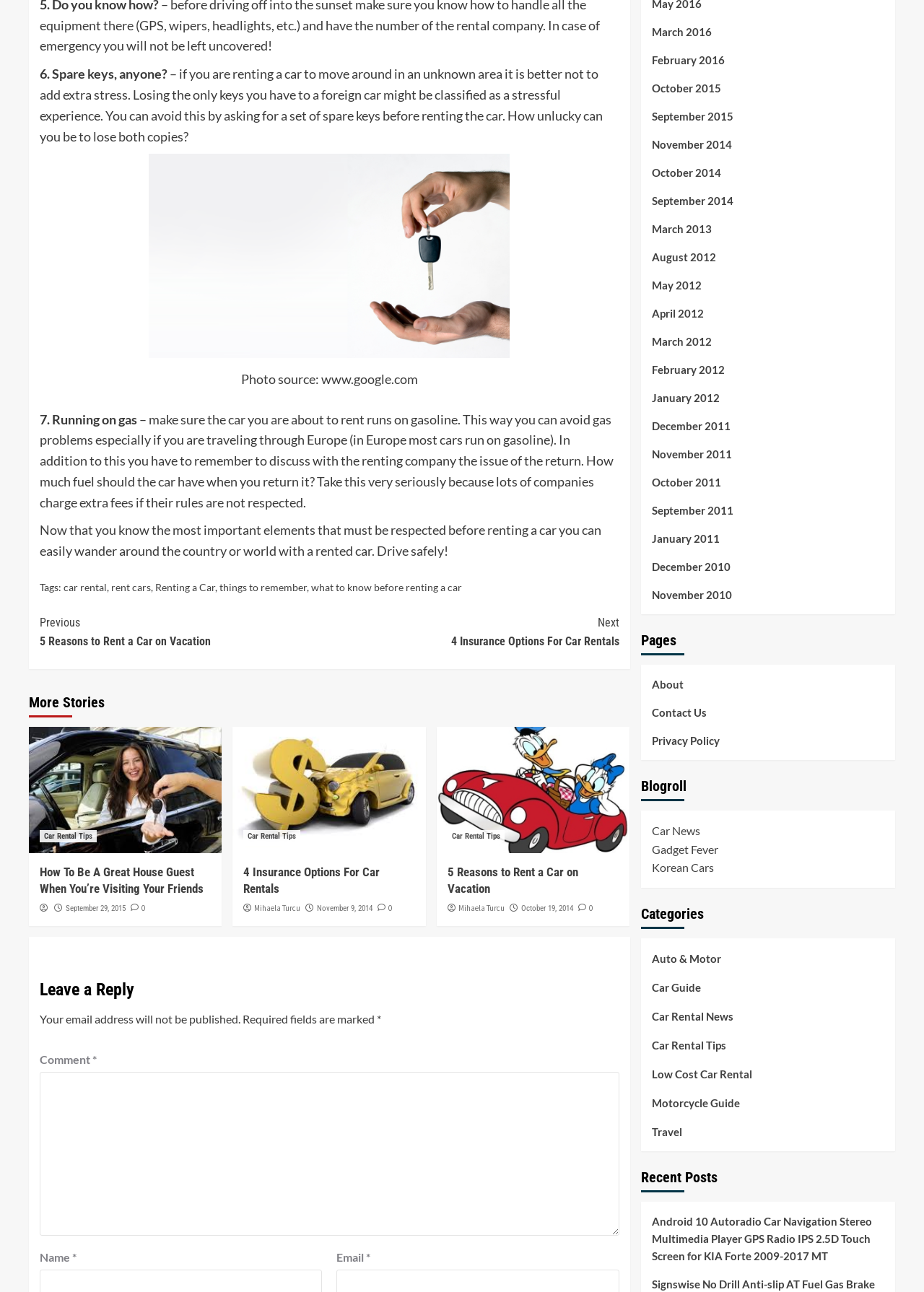Provide your answer to the question using just one word or phrase: What is the purpose of discussing fuel levels with the rental company?

To avoid extra fees